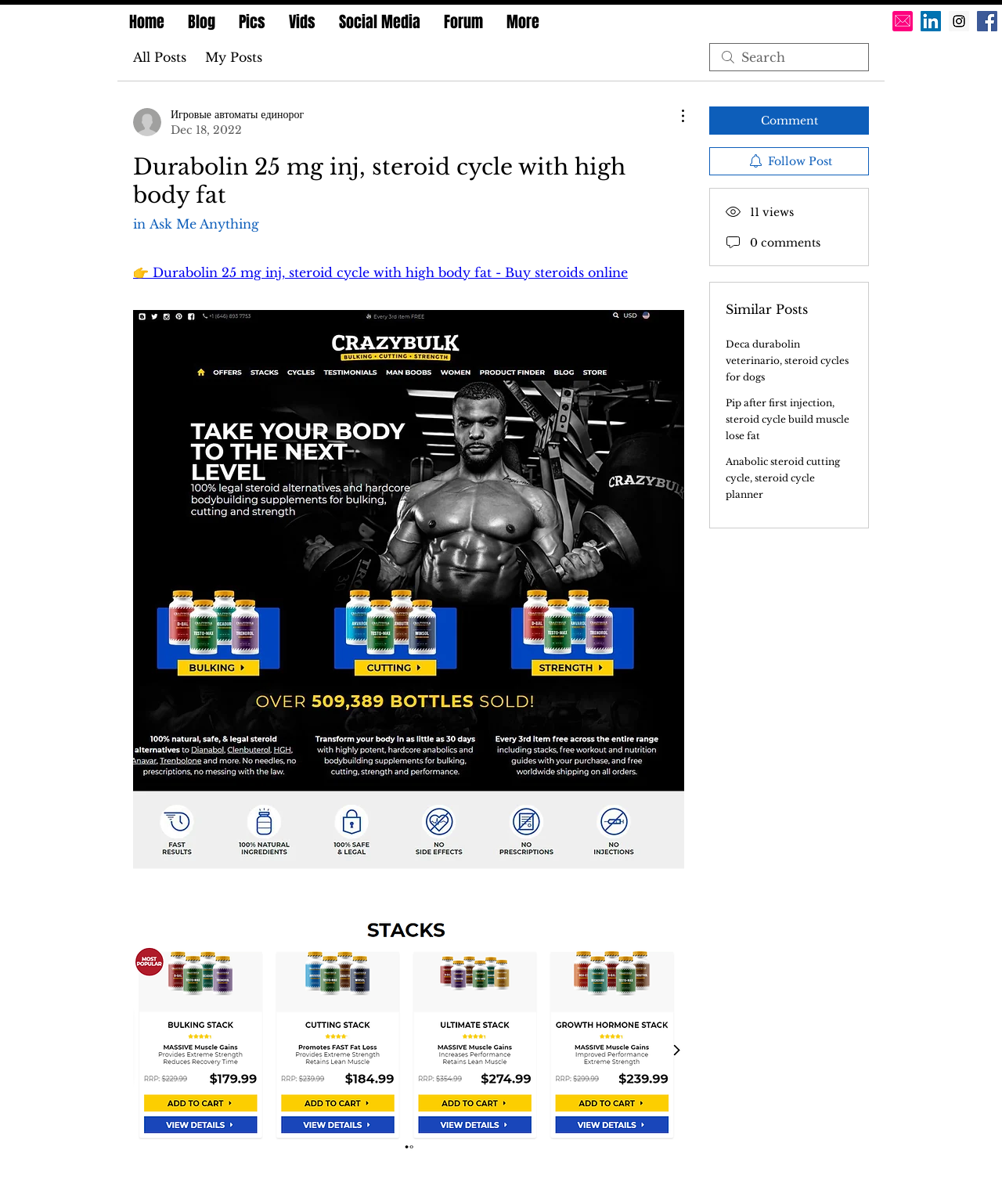Locate the bounding box coordinates of the element you need to click to accomplish the task described by this instruction: "View all posts".

[0.133, 0.04, 0.186, 0.055]